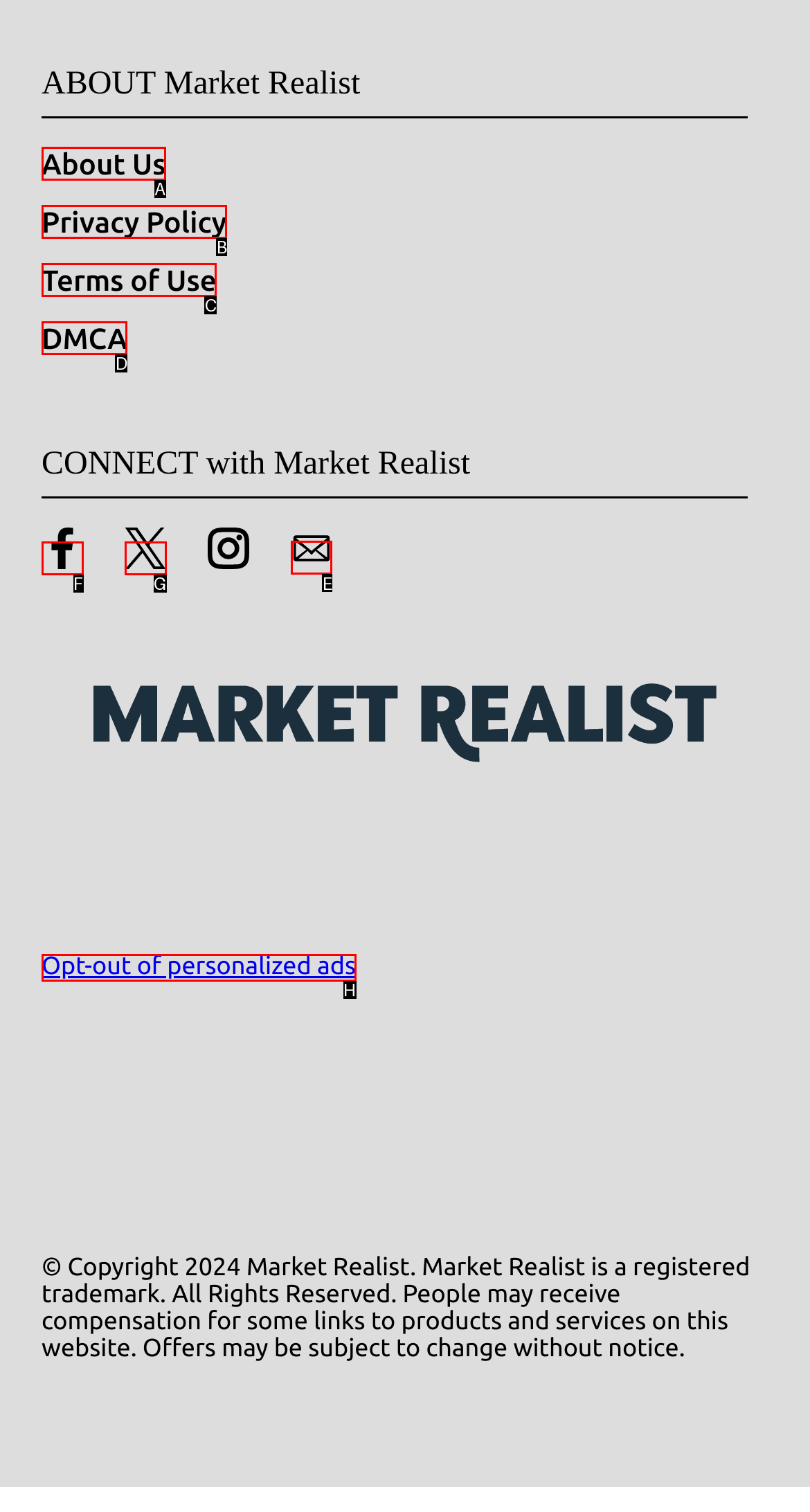Identify which HTML element should be clicked to fulfill this instruction: Contact us by Email Reply with the correct option's letter.

E